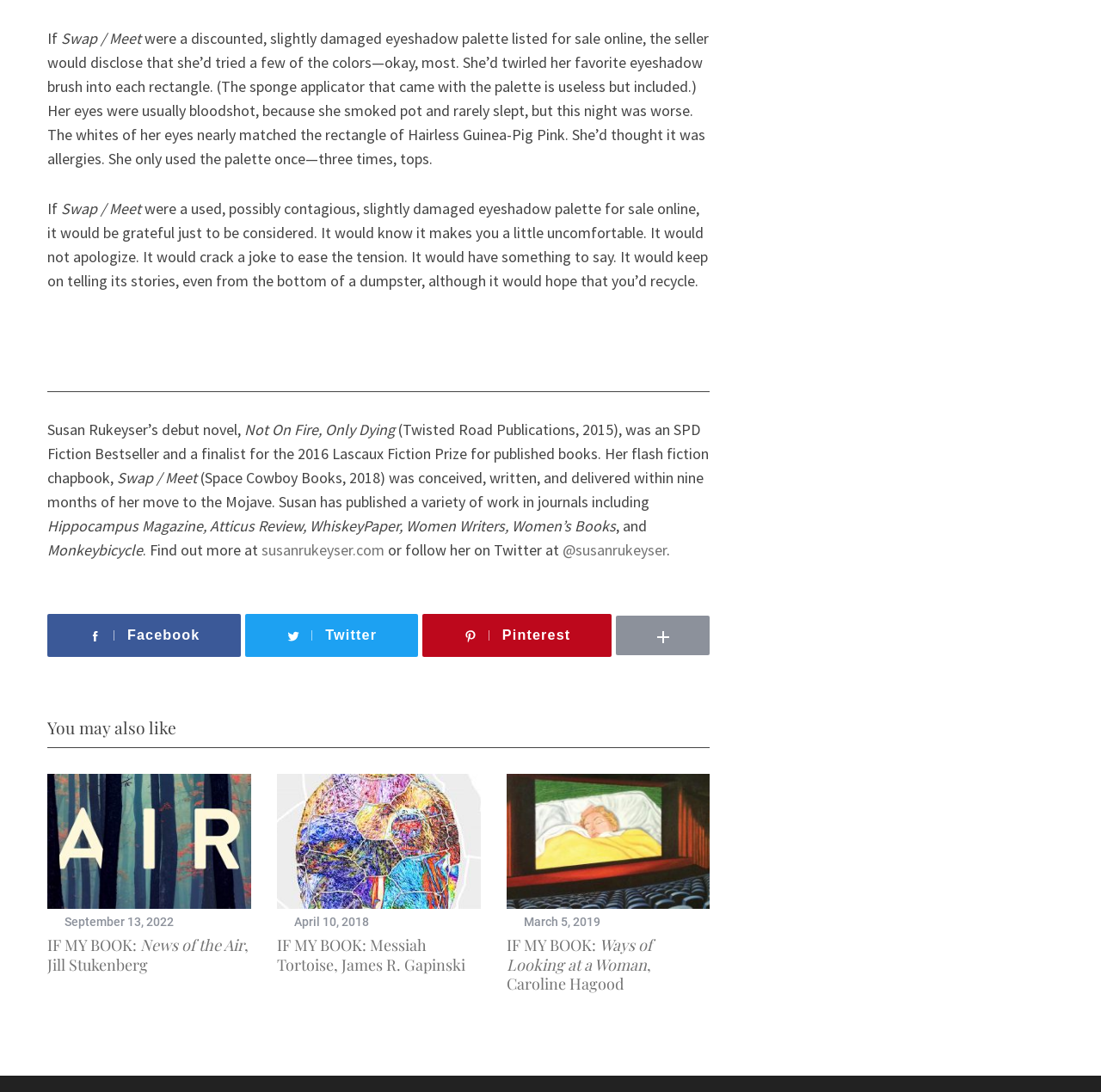Based on the image, give a detailed response to the question: What is the name of the publication that published Susan Rukeyser's flash fiction chapbook?

The name of the publication that published Susan Rukeyser's flash fiction chapbook can be found in the text 'Her flash fiction chapbook, Swap / Meet (Space Cowboy Books, 2018) was conceived, written, and delivered within nine months of her move to the Mojave.'